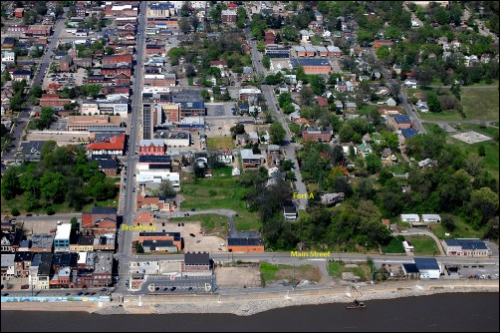Respond with a single word or phrase to the following question: What type of architecture is showcased in the image?

Residential and commercial